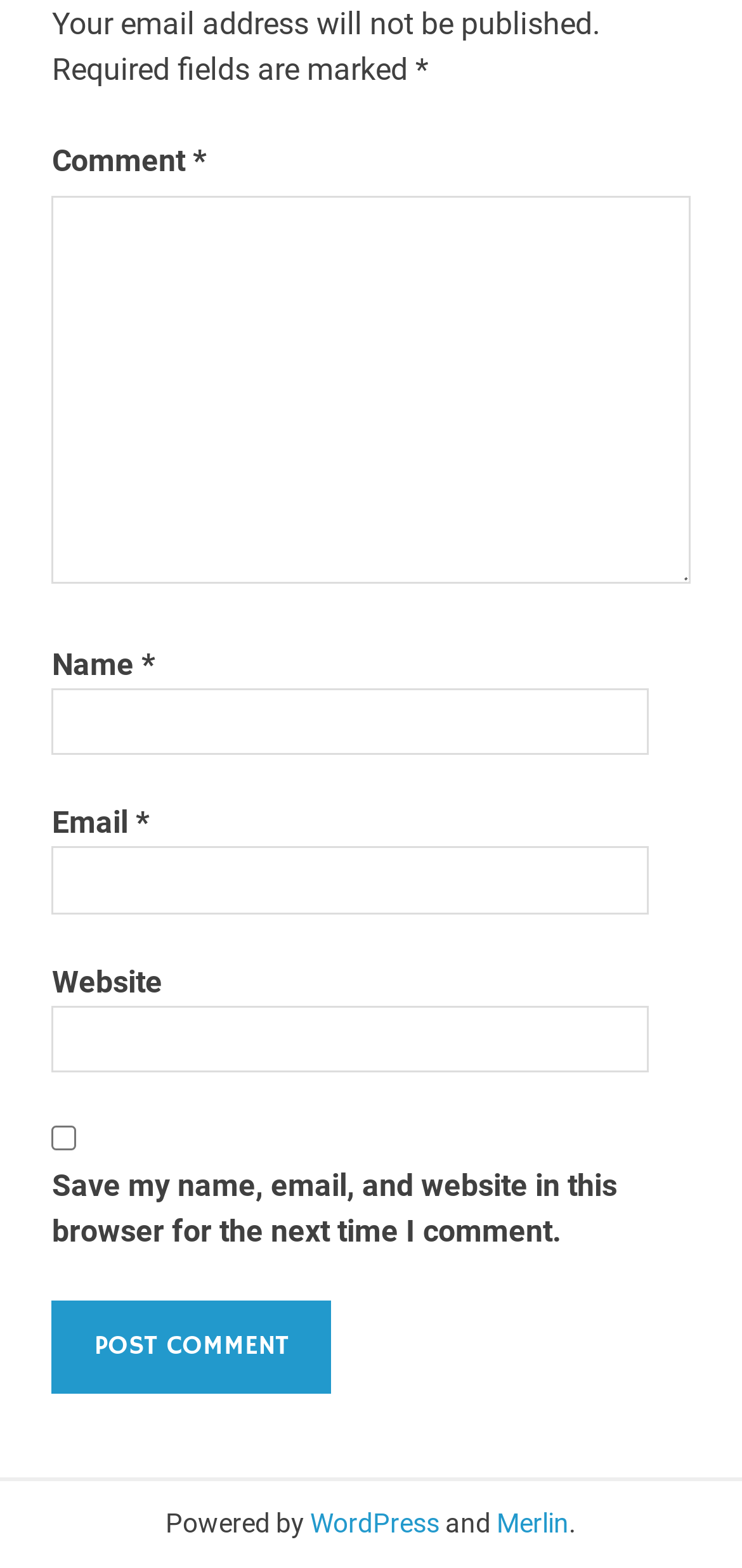Please find the bounding box coordinates of the element that you should click to achieve the following instruction: "Enter your comment". The coordinates should be presented as four float numbers between 0 and 1: [left, top, right, bottom].

[0.07, 0.125, 0.93, 0.372]